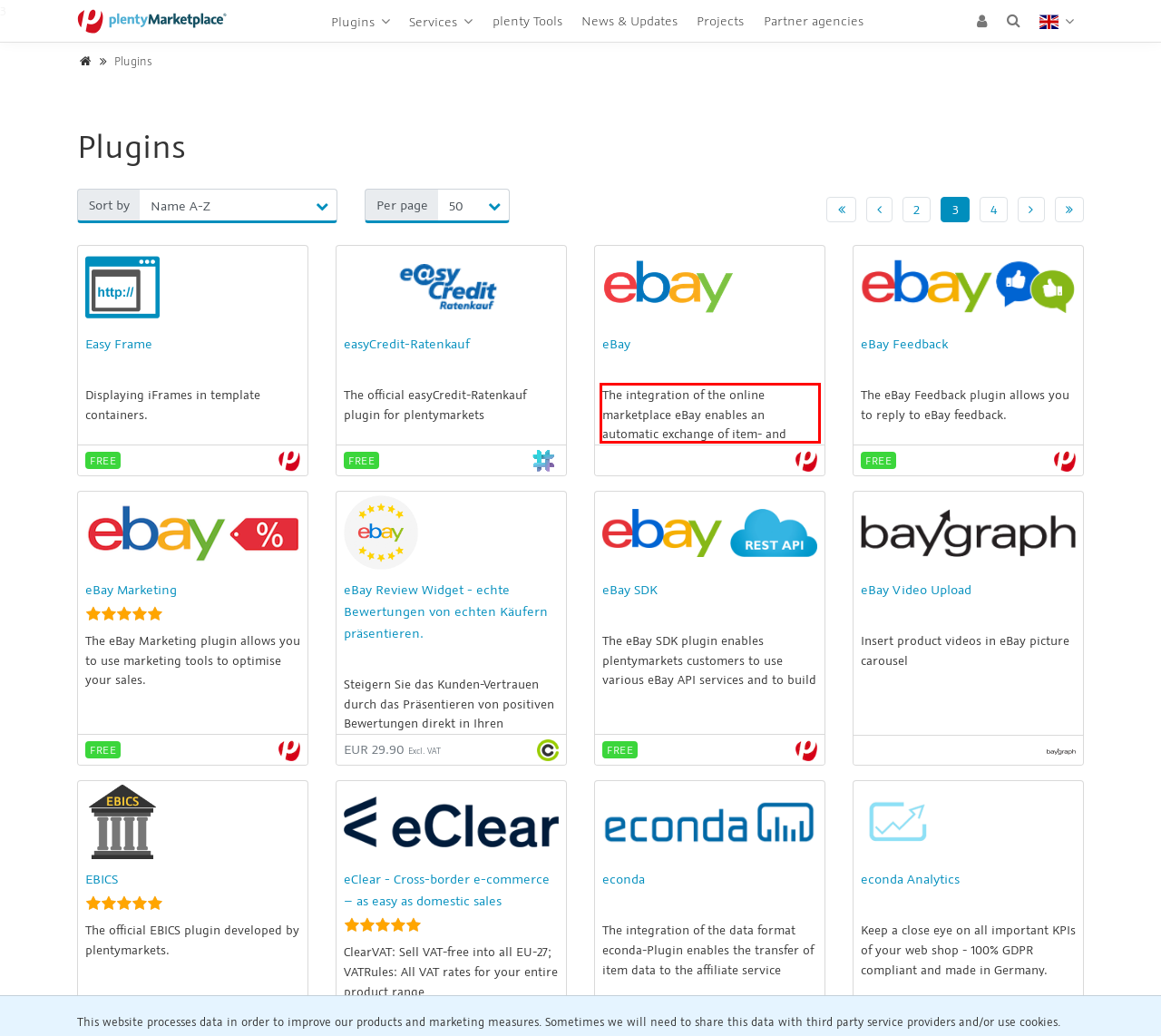View the screenshot of the webpage and identify the UI element surrounded by a red bounding box. Extract the text contained within this red bounding box.

The integration of the online marketplace eBay enables an automatic exchange of item- and order data with plentymarkets, allowing to list items on eBay. The interface to eBay is already integrated into plentymarkets 7.